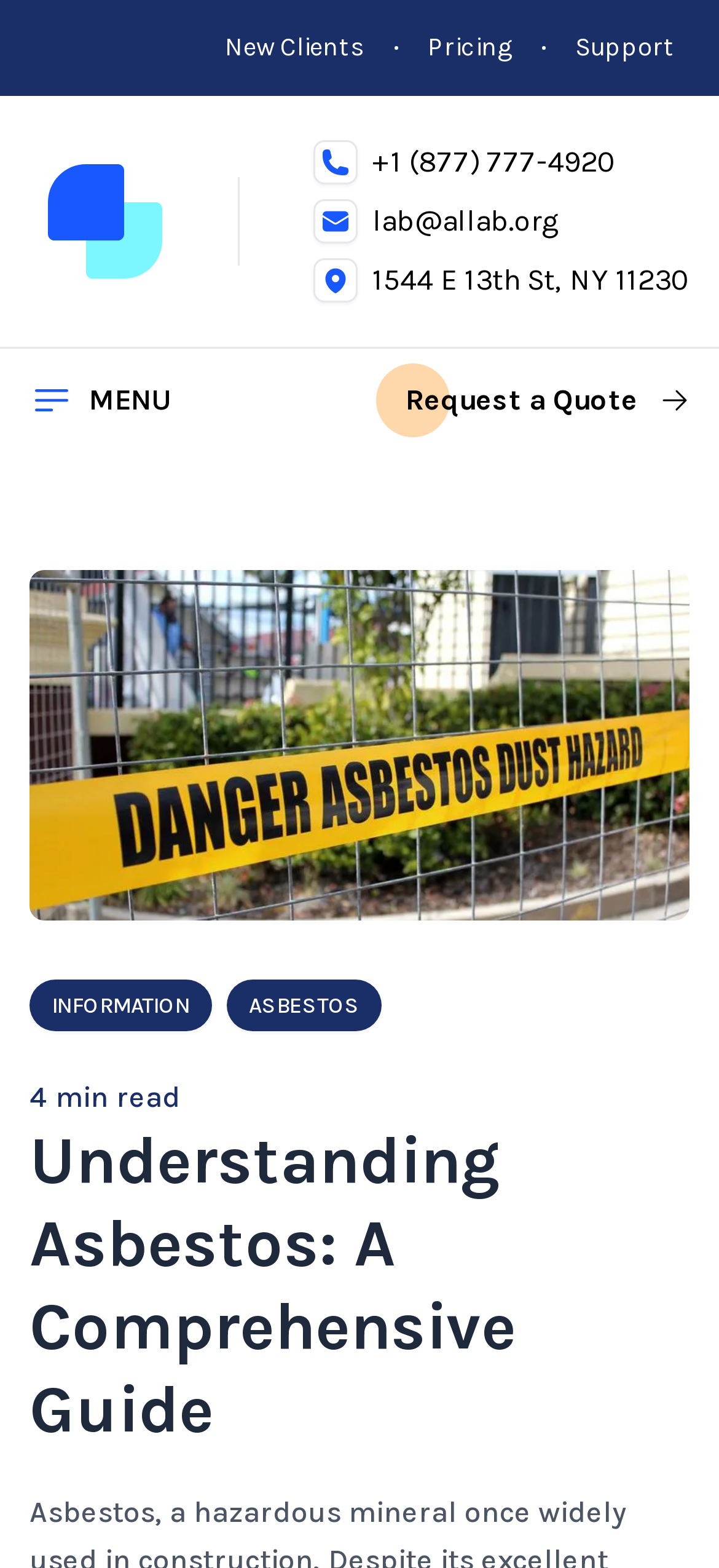Specify the bounding box coordinates of the area to click in order to follow the given instruction: "Click on the 'New Clients' link."

[0.313, 0.019, 0.508, 0.042]